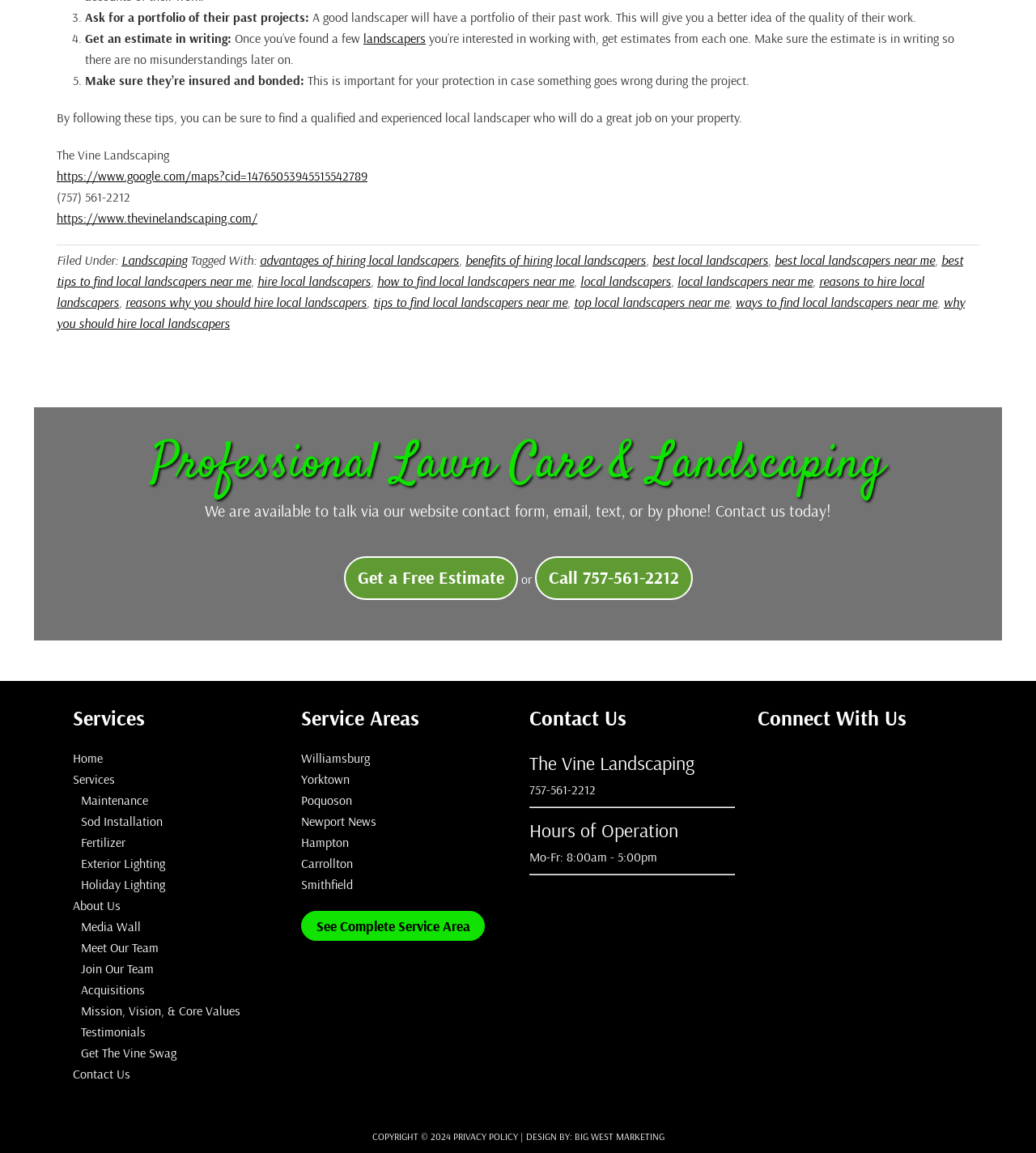Highlight the bounding box of the UI element that corresponds to this description: "Holiday Lighting".

[0.078, 0.76, 0.159, 0.774]